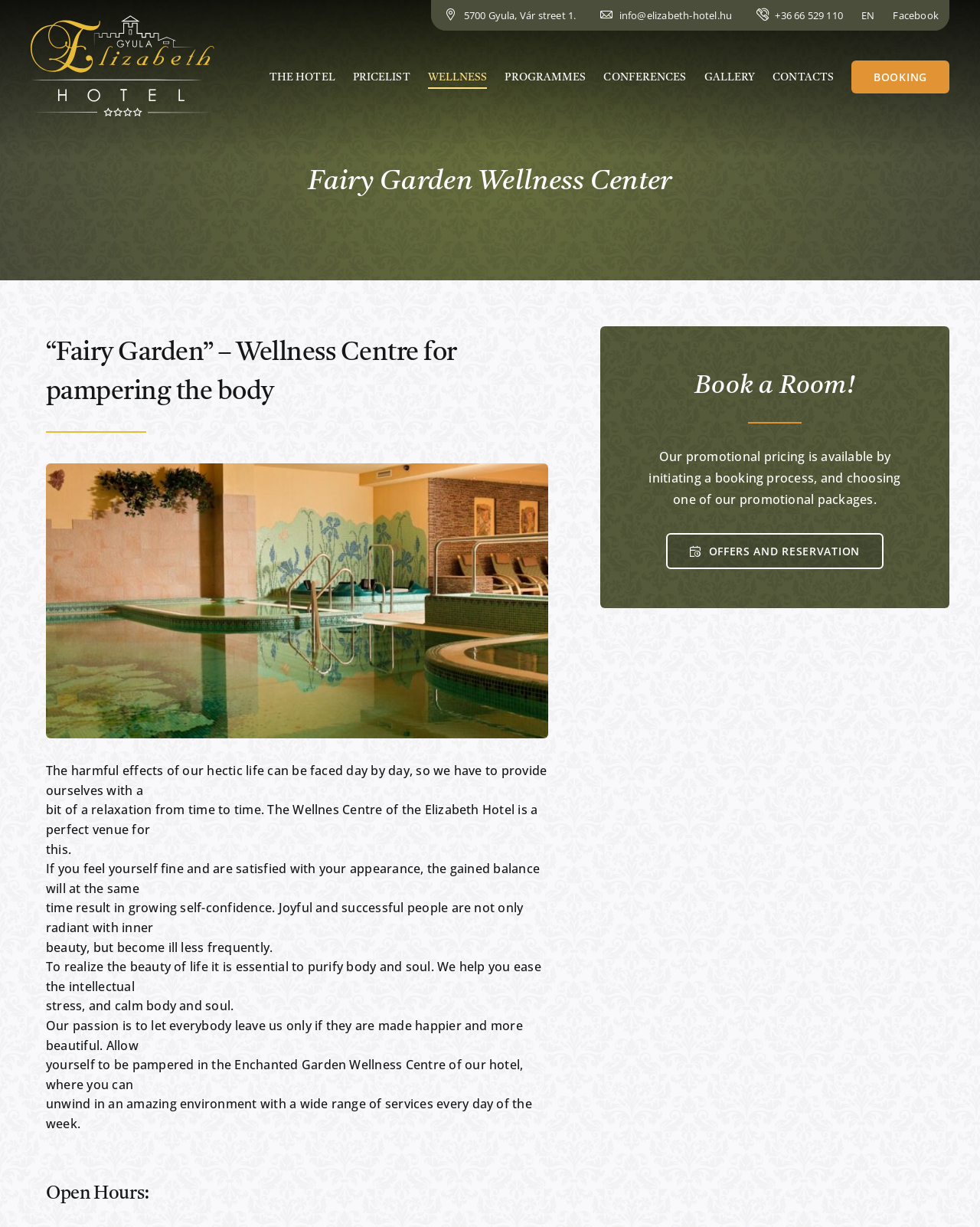What are the open hours of the wellness center?
Using the picture, provide a one-word or short phrase answer.

Not specified